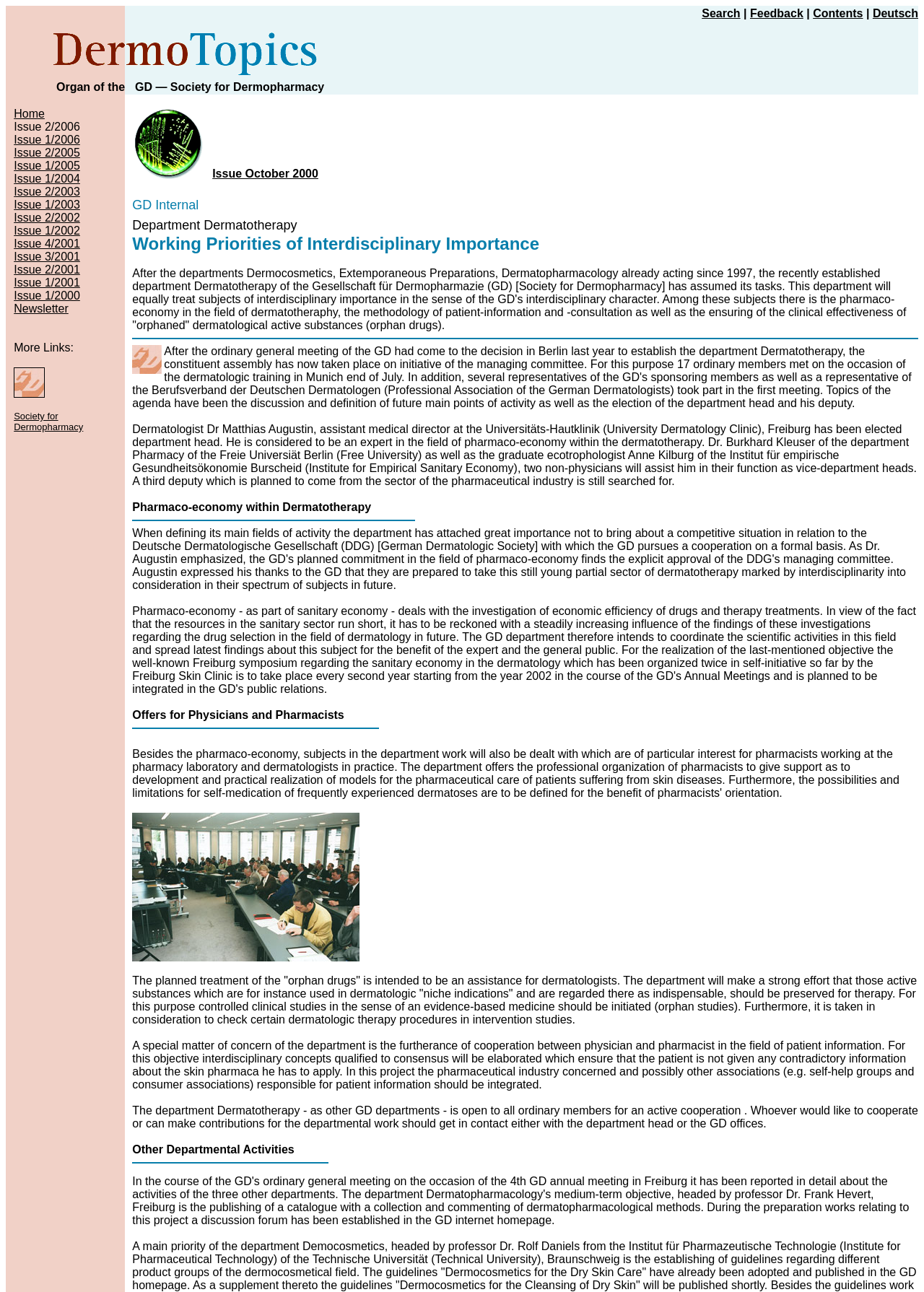Give a concise answer of one word or phrase to the question: 
What is the language of the webpage?

English